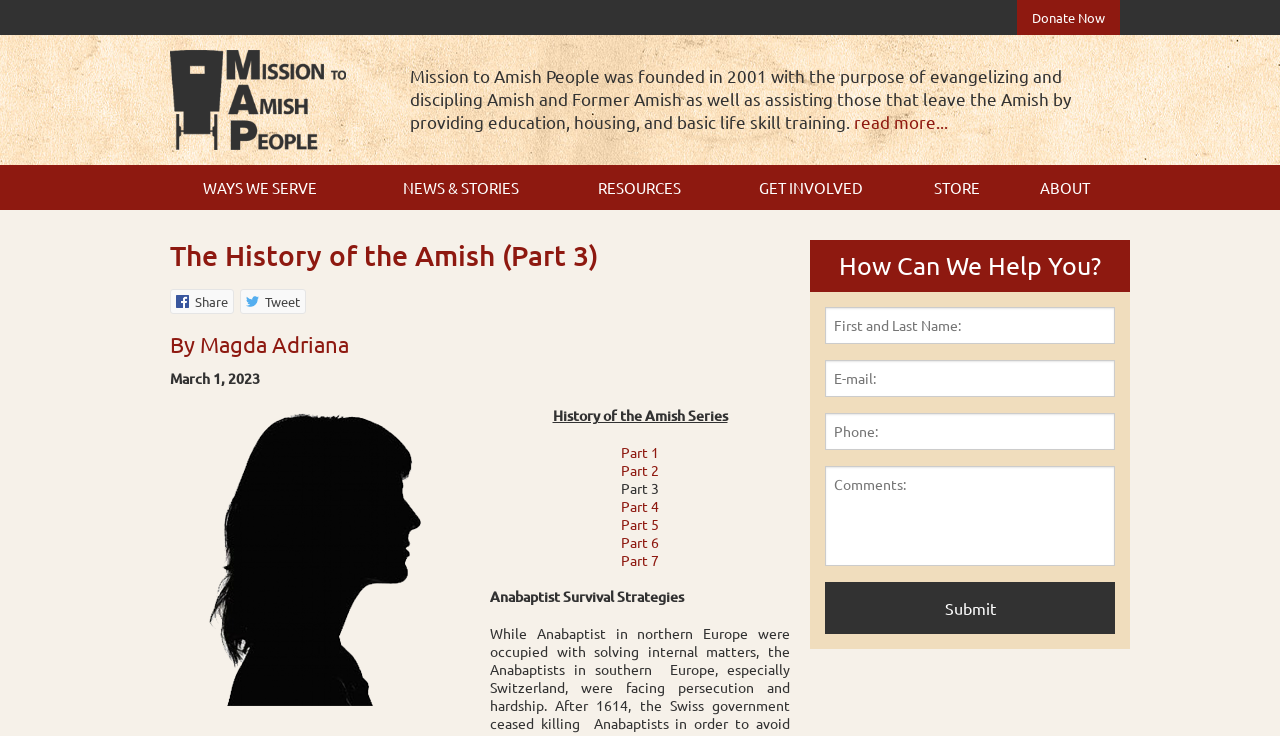What is the title of the current article?
Please provide an in-depth and detailed response to the question.

The title of the current article can be found in the heading element with the text 'The History of the Amish (Part 3)', which is located at the top of the webpage.